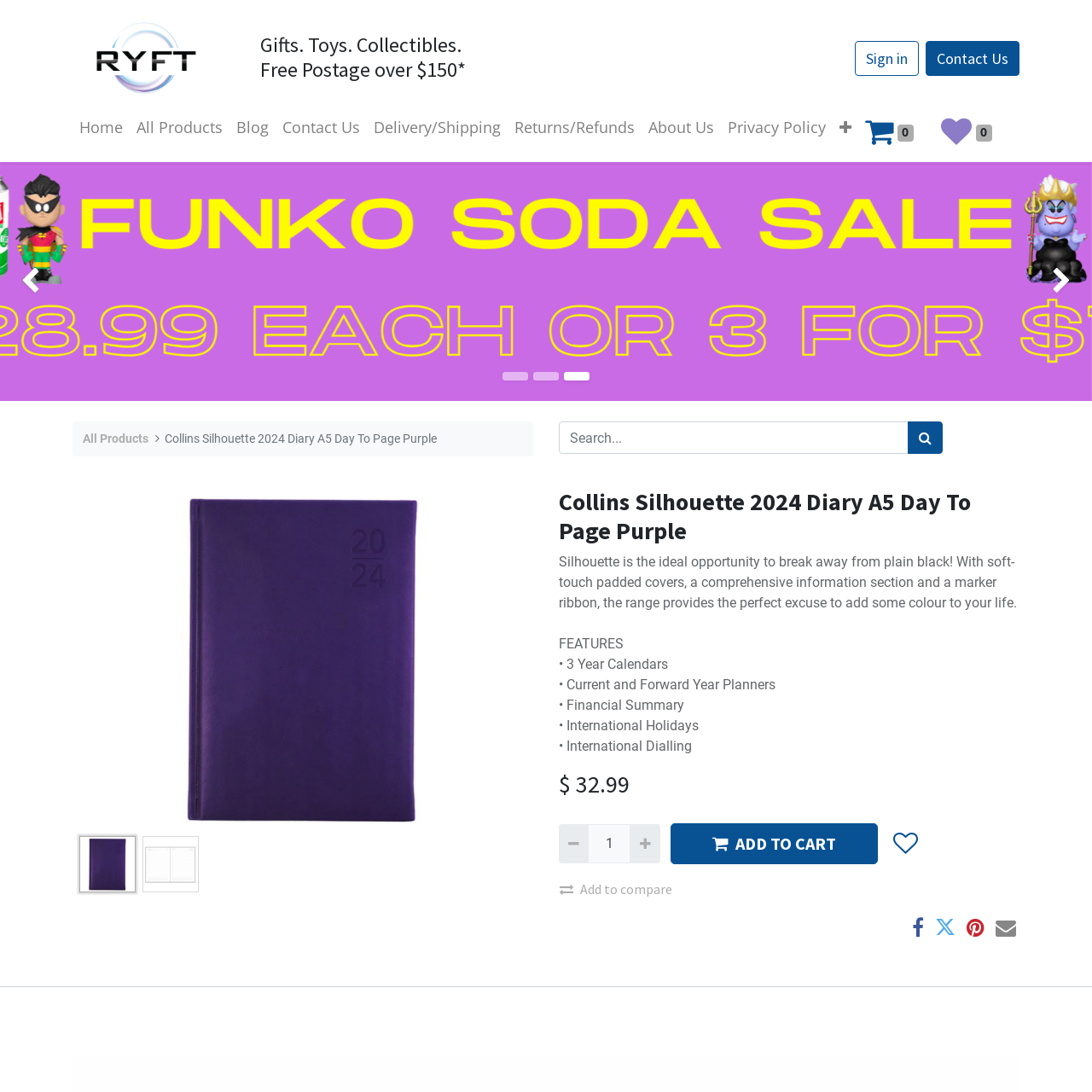Based on the image, provide a detailed and complete answer to the question: 
What is the purpose of the 'Add to wishlist' button?

I found the answer by looking at the button element with the image 'Add to wishlist'. This button is likely used to add the diary to a wishlist or a list of desired products.